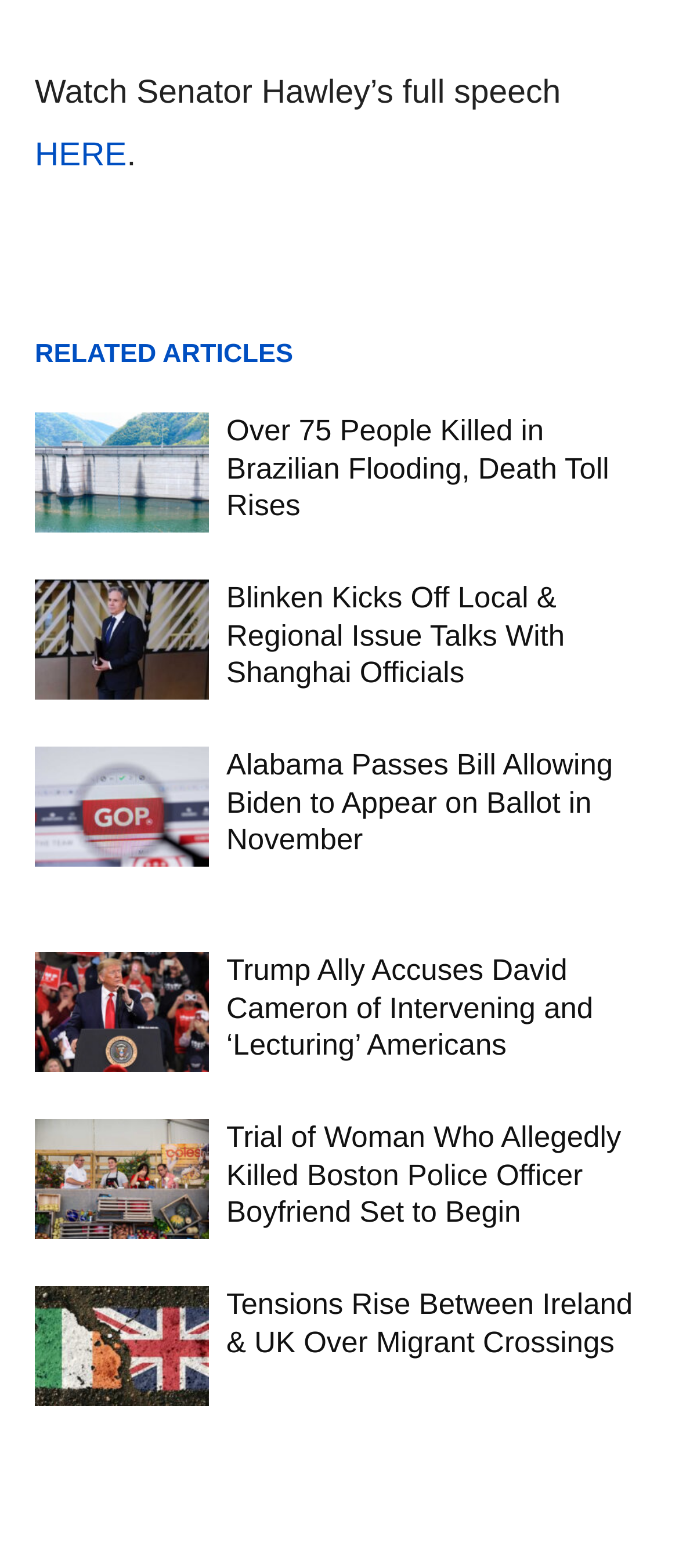Please specify the bounding box coordinates of the area that should be clicked to accomplish the following instruction: "Read about Window Shades in Pflugerville, TX". The coordinates should consist of four float numbers between 0 and 1, i.e., [left, top, right, bottom].

None